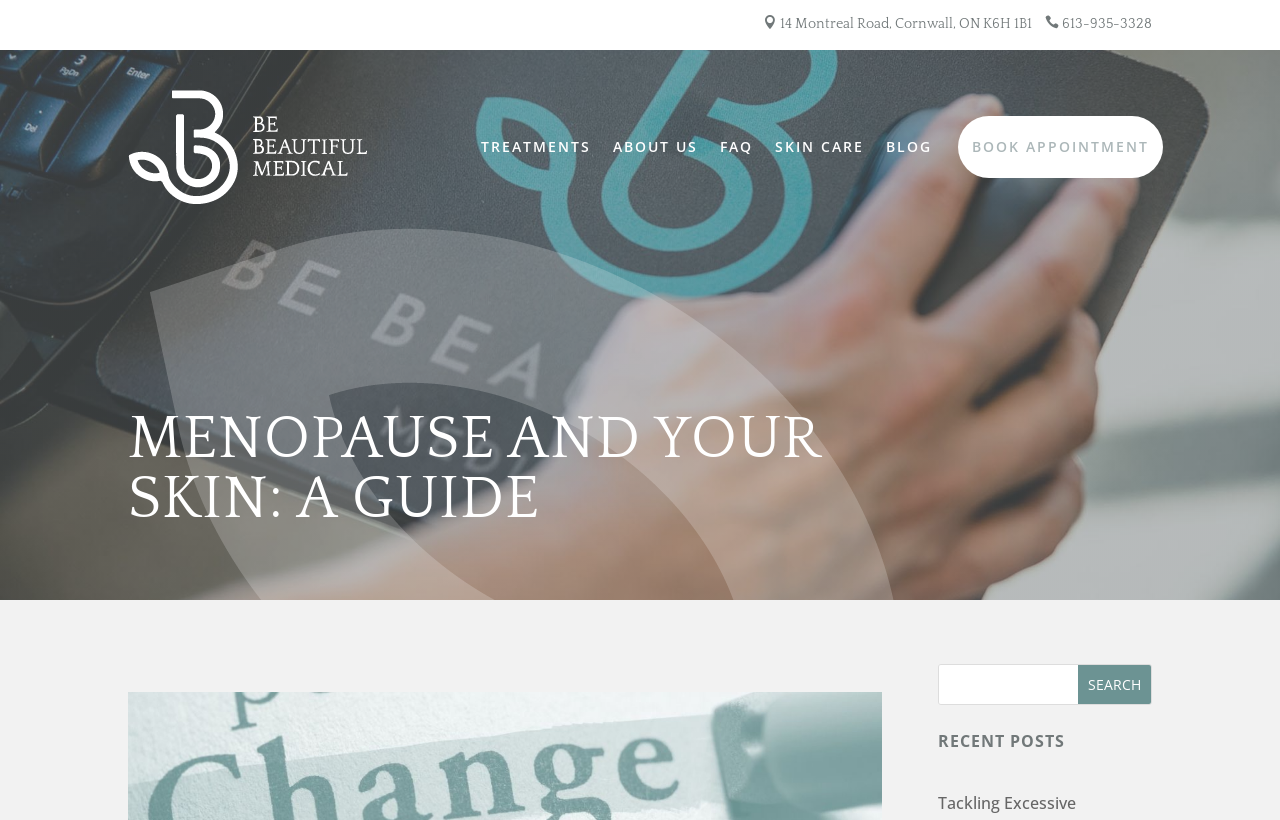What is the second heading on the webpage?
Kindly offer a detailed explanation using the data available in the image.

I looked at the heading elements and found that the second heading is 'RECENT POSTS' which is located at the bottom of the webpage.